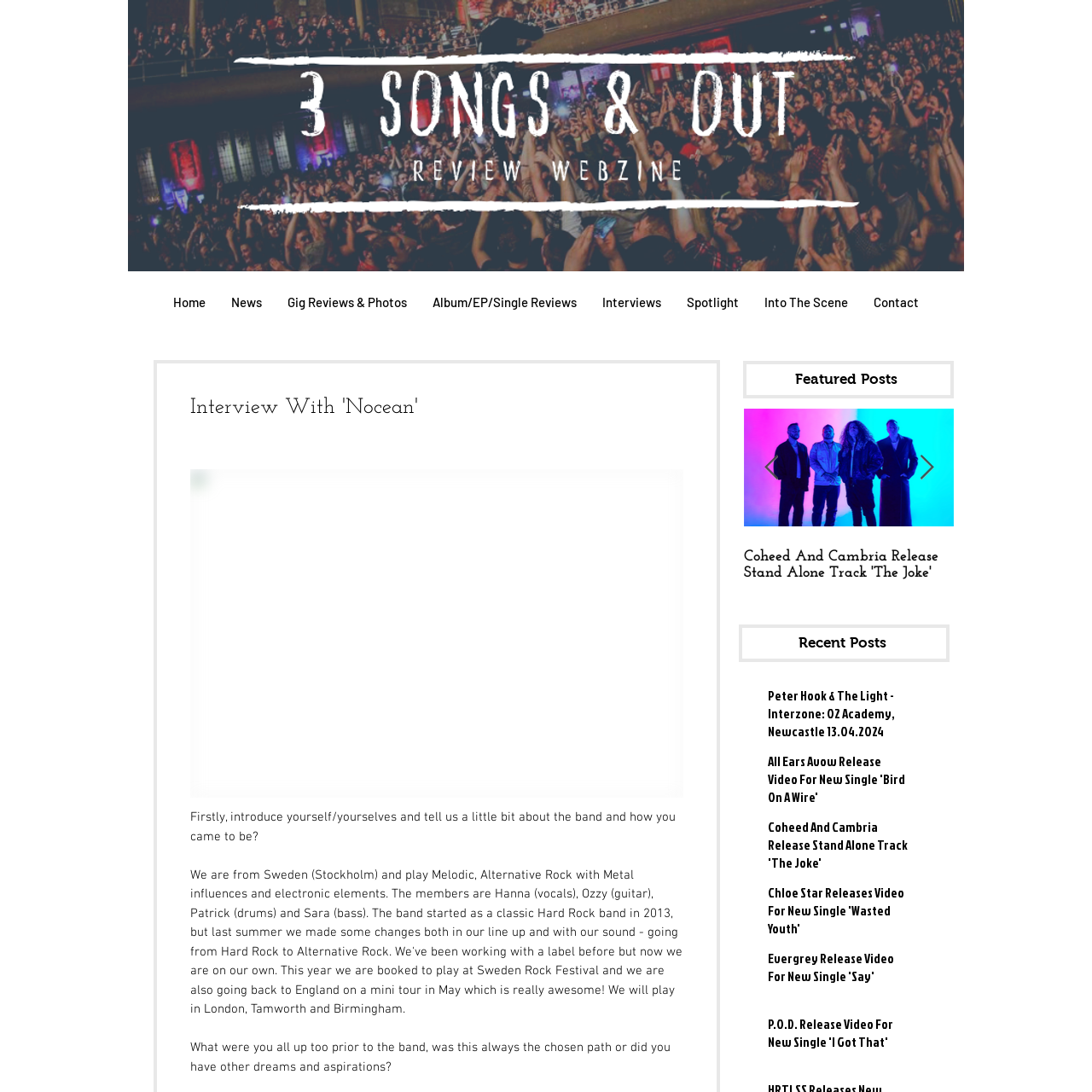Give a detailed narrative of the image enclosed by the red box.

The image depicts a logo or emblem featuring a stylized design that likely represents the band Nocean. The design is characterized by flowing lines and abstract shapes, suggesting themes of creativity and artistry. The logo might be intended to convey the band's musical identity and aesthetic, aligning with their genre and ethos. Surrounding the logo could be elements such as text or graphics that highlight upcoming events, releases, or an invitation to delve into their music. This image likely serves as a visual representation in an interview or feature, celebrating the band's journey and connection with fans.